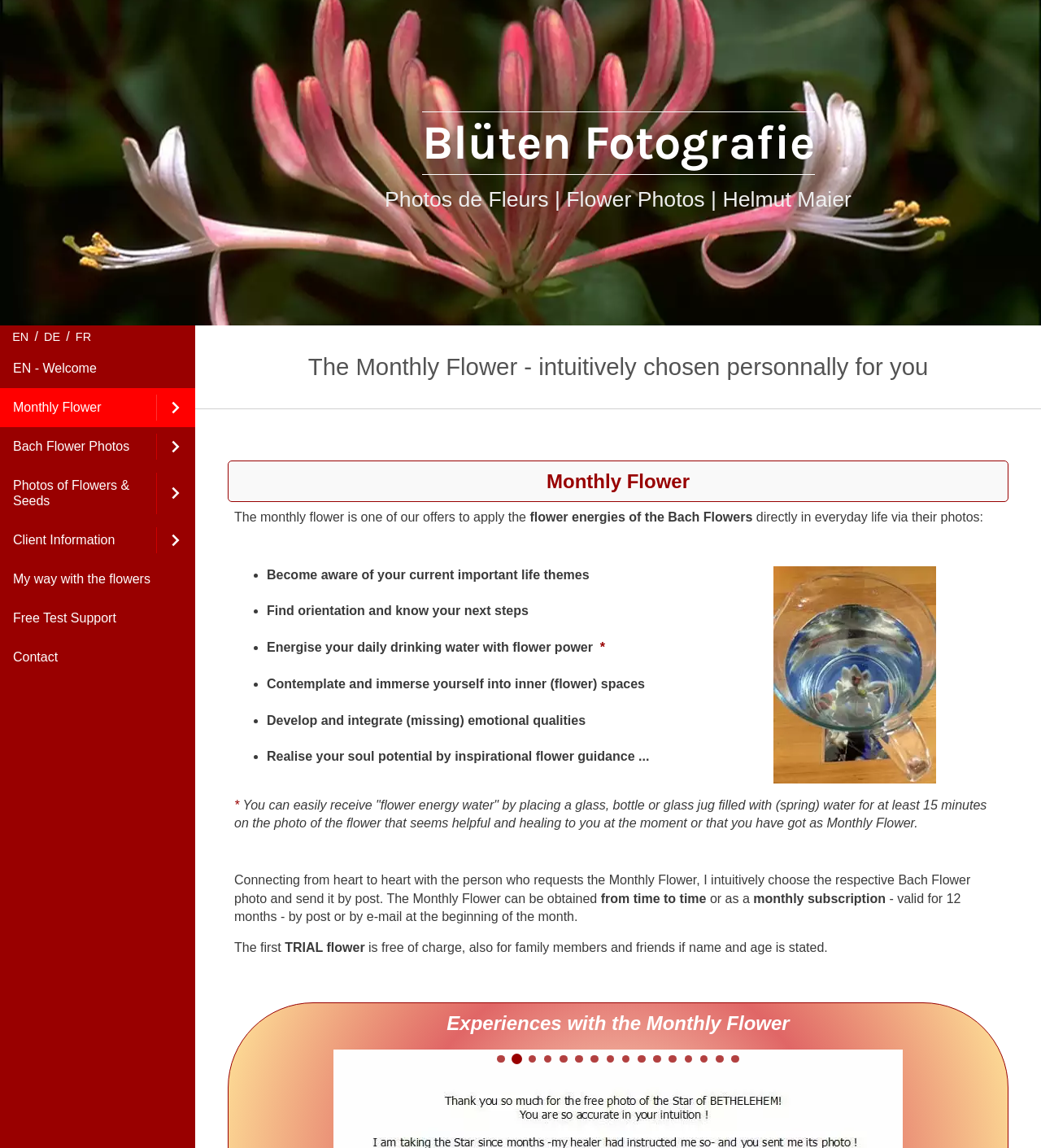Could you please study the image and provide a detailed answer to the question:
What is the purpose of the Monthly Flower?

Based on the webpage content, the Monthly Flower is a personalized offer to apply the flower energies of the Bach Flowers directly in everyday life via their photos. It is intended to provide inspiration and guidance for individuals, helping them to become aware of their current important life themes, find orientation, and know their next steps.